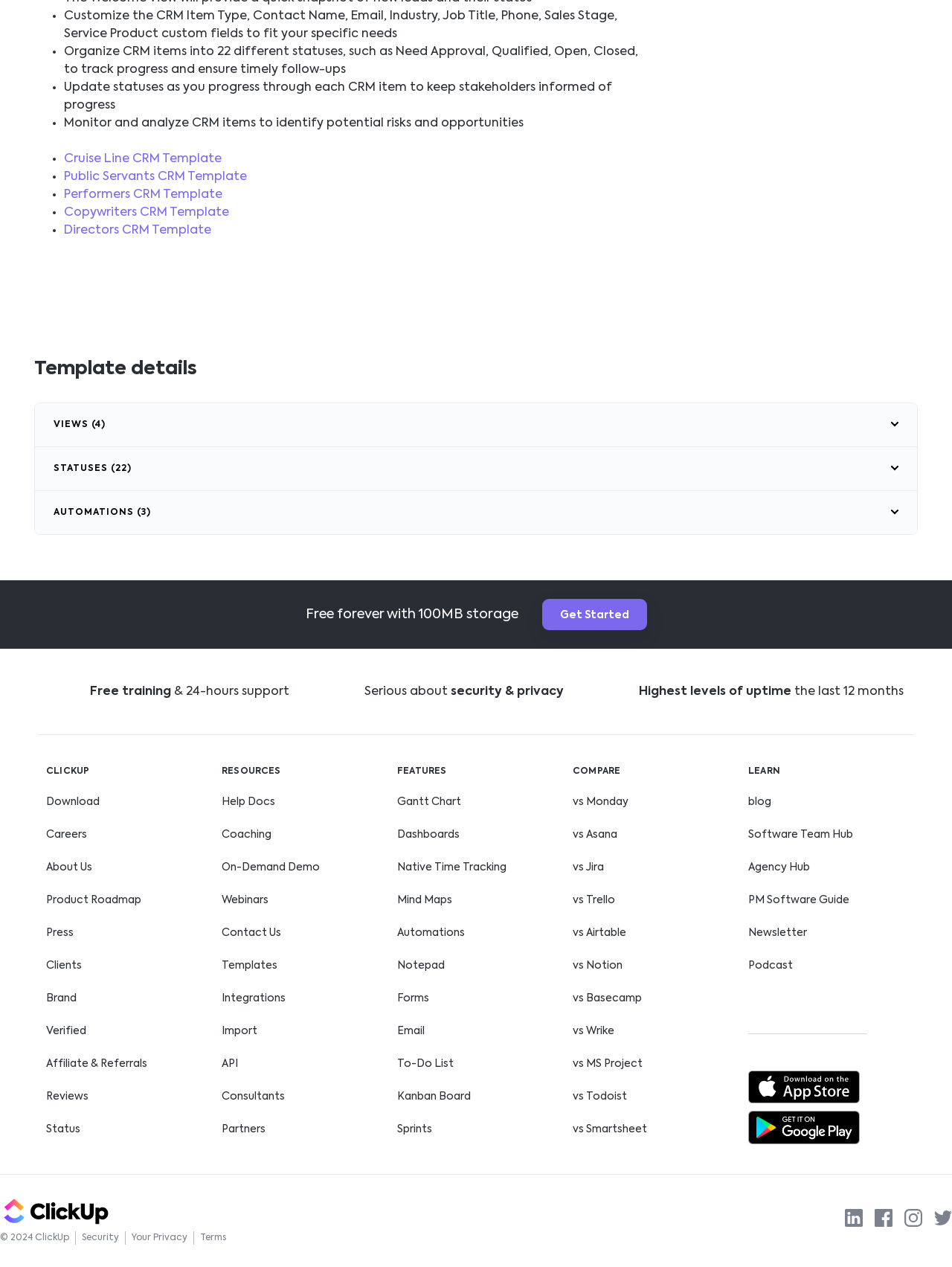Given the webpage screenshot, identify the bounding box of the UI element that matches this description: "Get Started".

[0.569, 0.472, 0.679, 0.497]